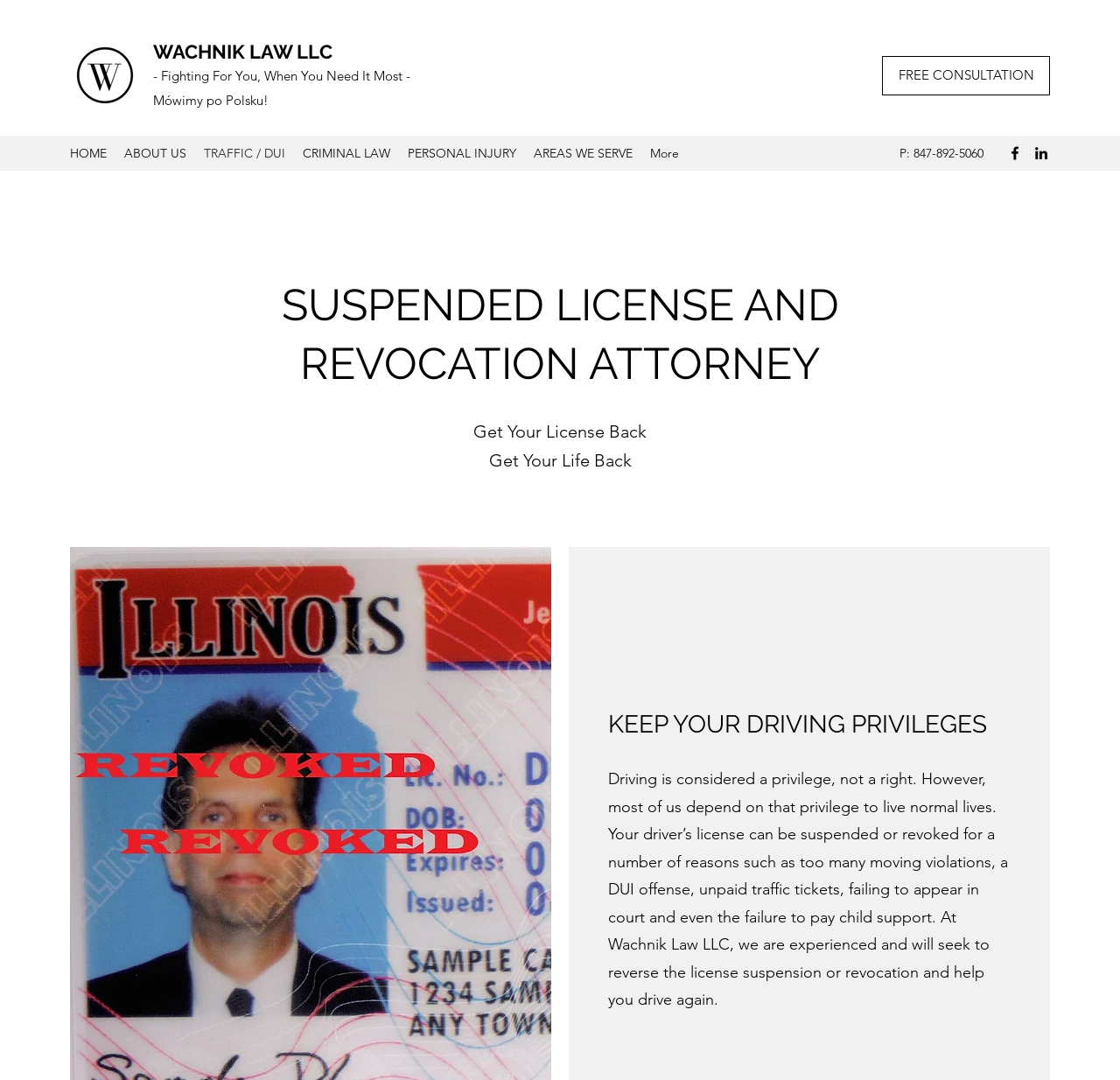Please determine the bounding box coordinates for the element with the description: "TRAFFIC / DUI".

[0.174, 0.13, 0.262, 0.154]